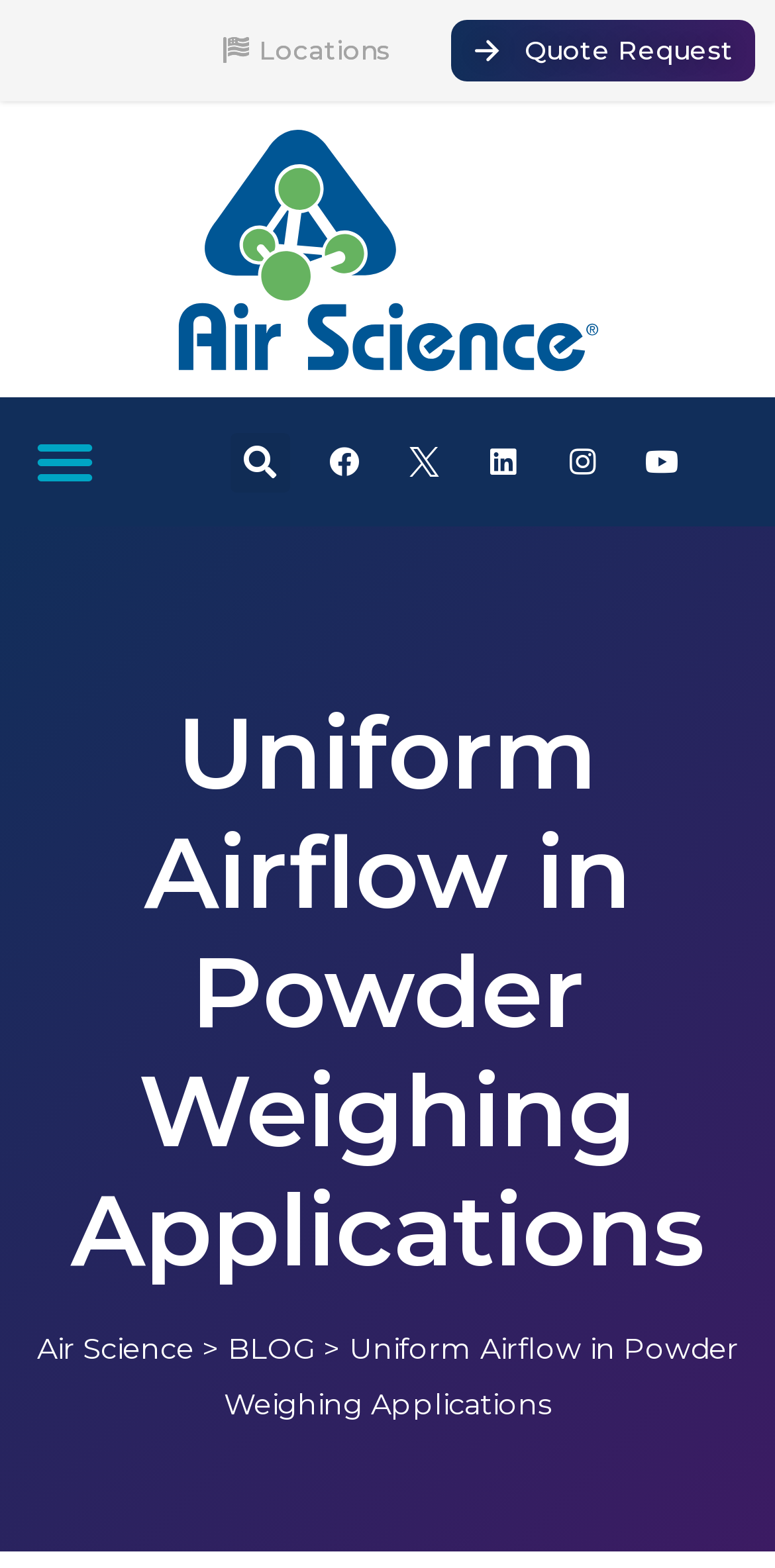Is the menu toggle button expanded?
Based on the image, give a one-word or short phrase answer.

No